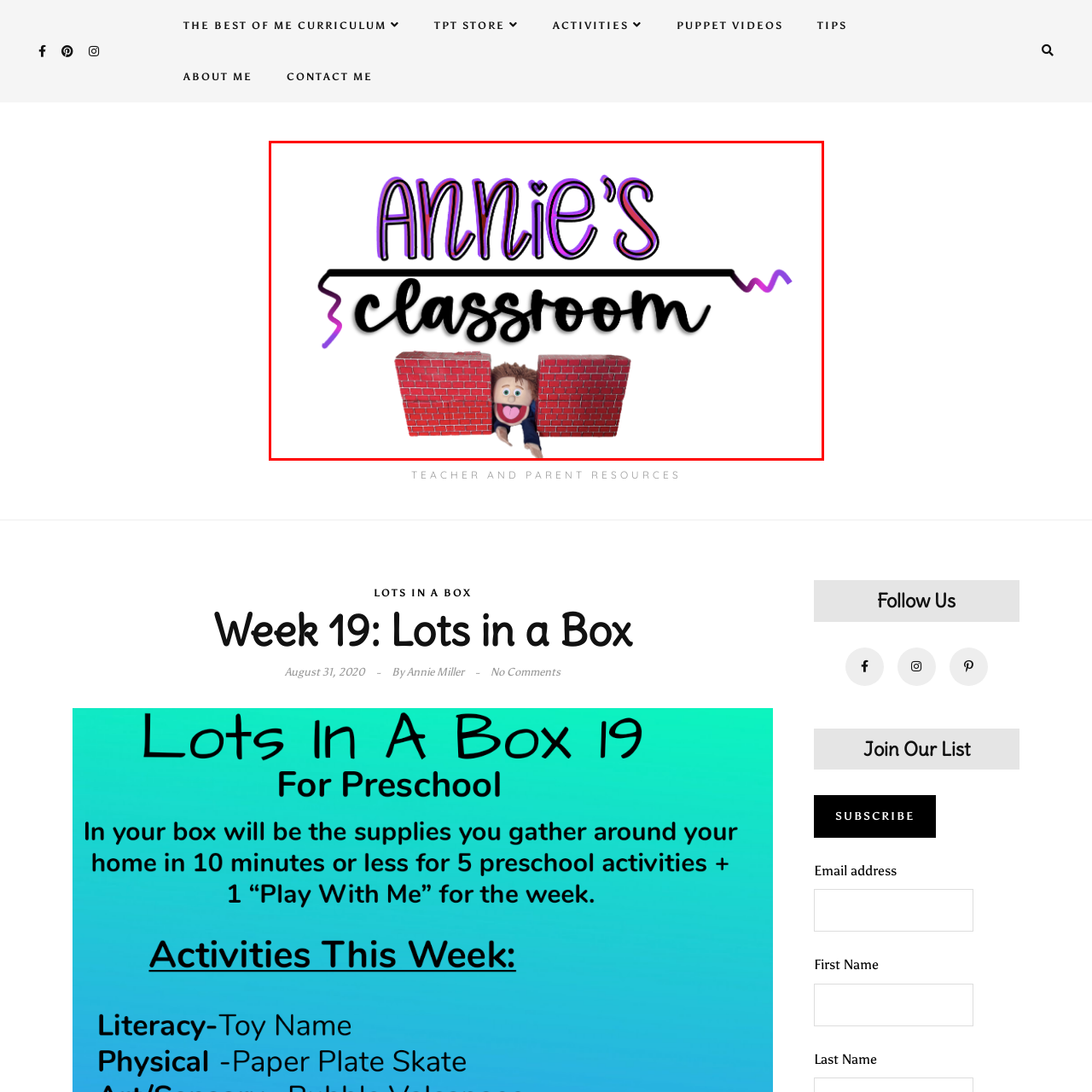Provide a comprehensive description of the image highlighted within the red bounding box.

The image features a playful and engaging logo for "Annie's Classroom," highlighted by a vibrant color scheme. The title "Annie's" is styled in playful, purple letters adorned with a small heart, while "classroom" is presented in a bold, black font. The design includes whimsical elements, such as decorative lines in soft purple and pink. A charming puppet, with expressive features and an enthusiastic smile, peeks through a pair of cartoonish brick walls, adding a fun and interactive vibe to the overall design. This logo is representative of a creative educational space aimed at teachers and parents, inviting them into a world of learning and imagination.